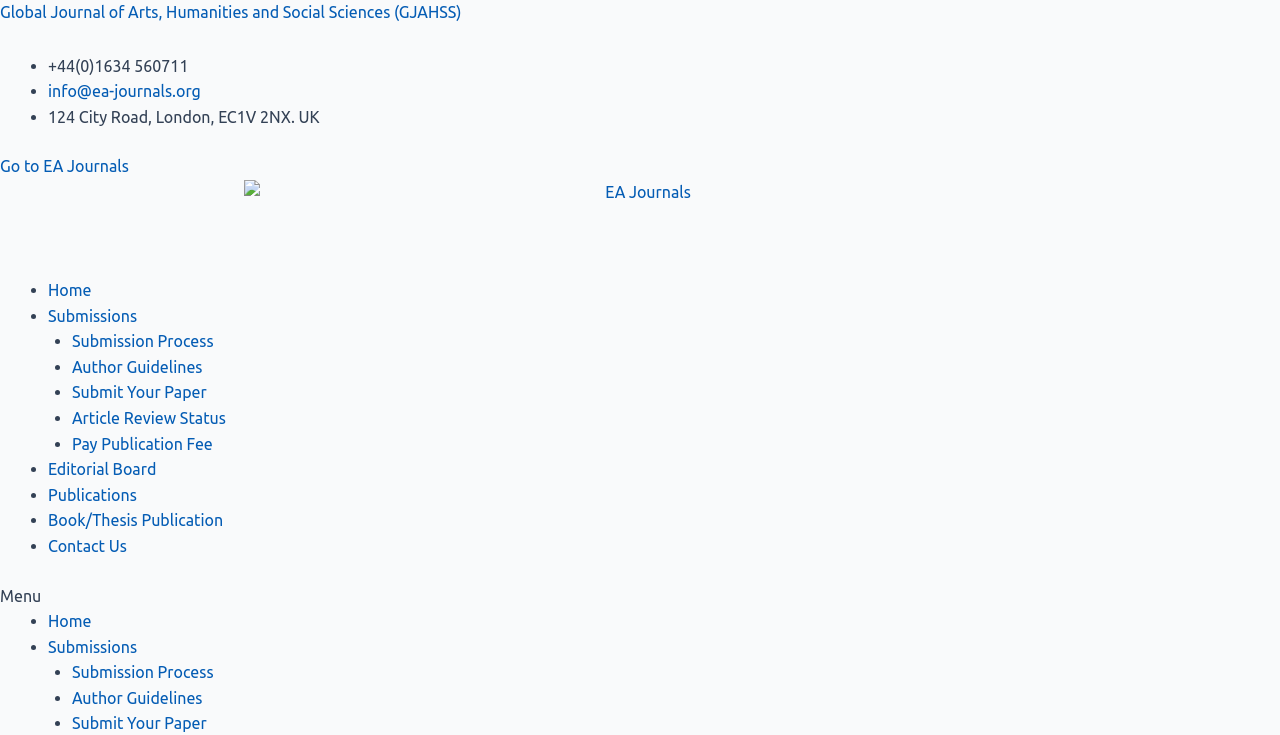Produce a meticulous description of the webpage.

The webpage appears to be the archives page for "price level" on the Global Journal of Arts, Humanities and Social Sciences (GJAHSS) website. At the top, there is a link to the journal's homepage, followed by a list of contact information, including a phone number, email address, and physical address.

Below the contact information, there is a prominent link to "EA Journals" with an accompanying image. This link is centered on the page and takes up a significant amount of space.

The main navigation menu is located below the EA Journals link and is organized into a list of items separated by bullet points. The menu items include links to the homepage, submissions, author guidelines, and other related pages. Each menu item is positioned to the right of the preceding bullet point, creating a staggered effect.

At the bottom of the page, there is a button labeled "Menu Toggle" that is likely used to expand or collapse the navigation menu.